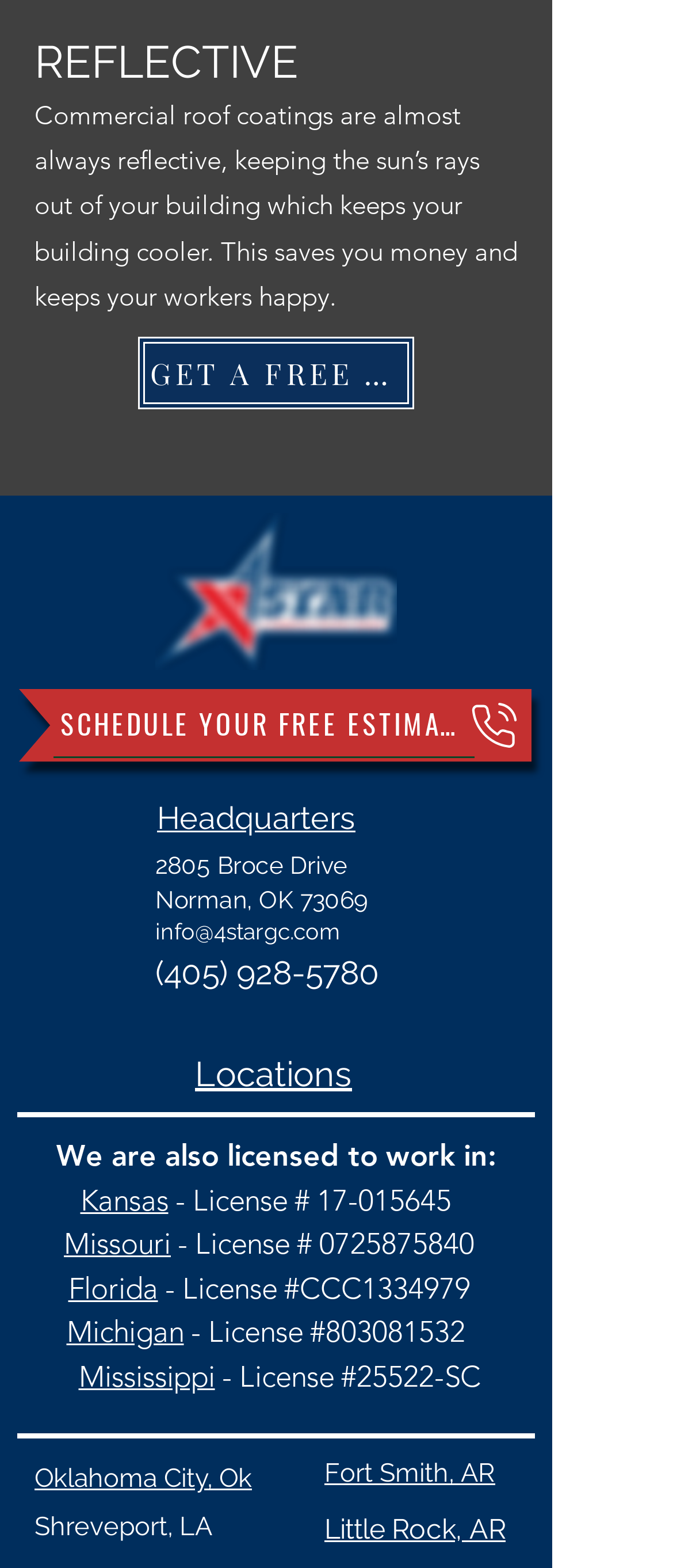By analyzing the image, answer the following question with a detailed response: What is the phone number to contact 4 Star Roofing?

The phone number can be found in the 'Headquarters' section of the webpage, listed as '(405) 928-5780'.